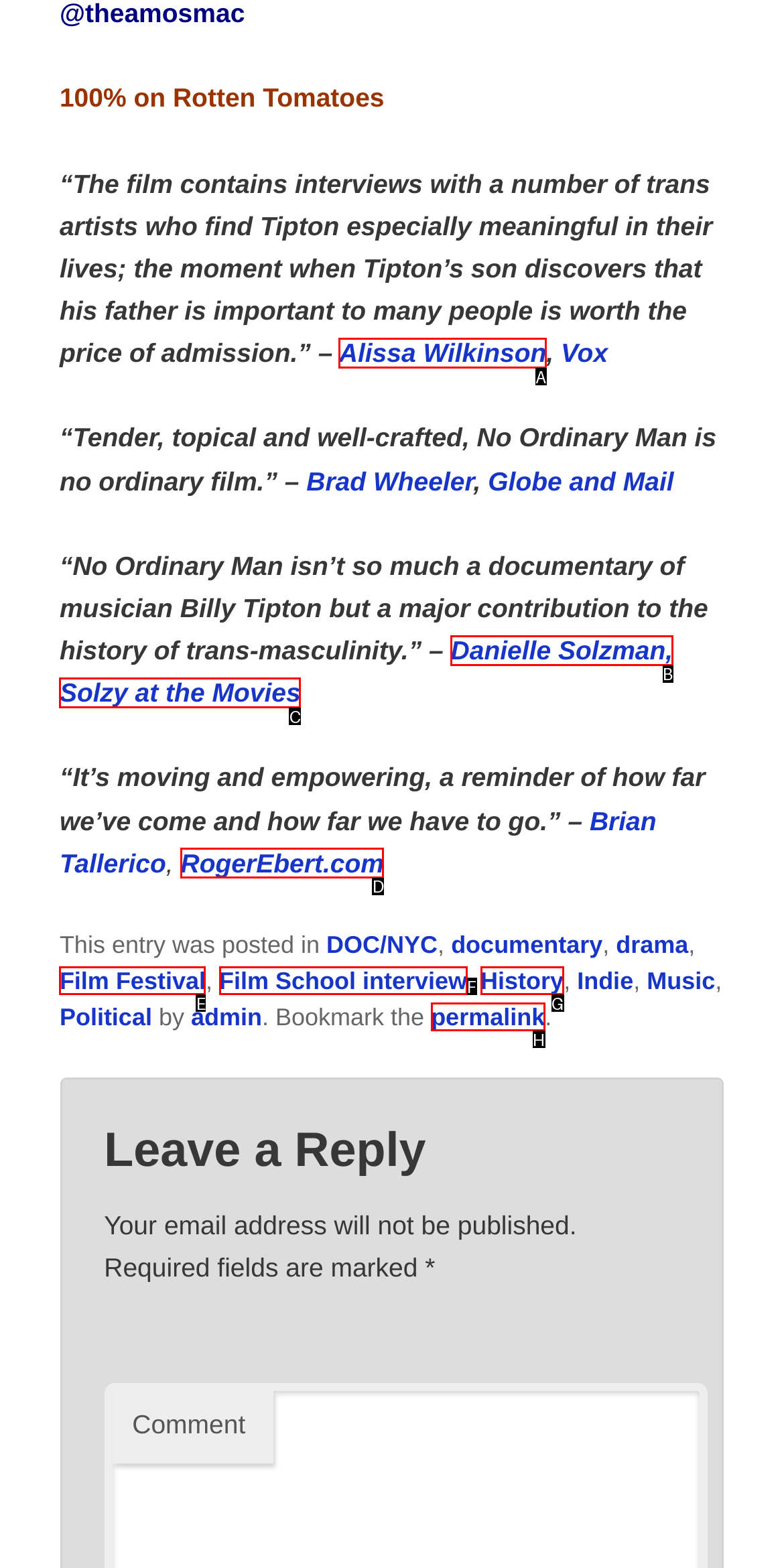Identify the letter of the UI element that fits the description: Solzy at the Movies
Respond with the letter of the option directly.

C